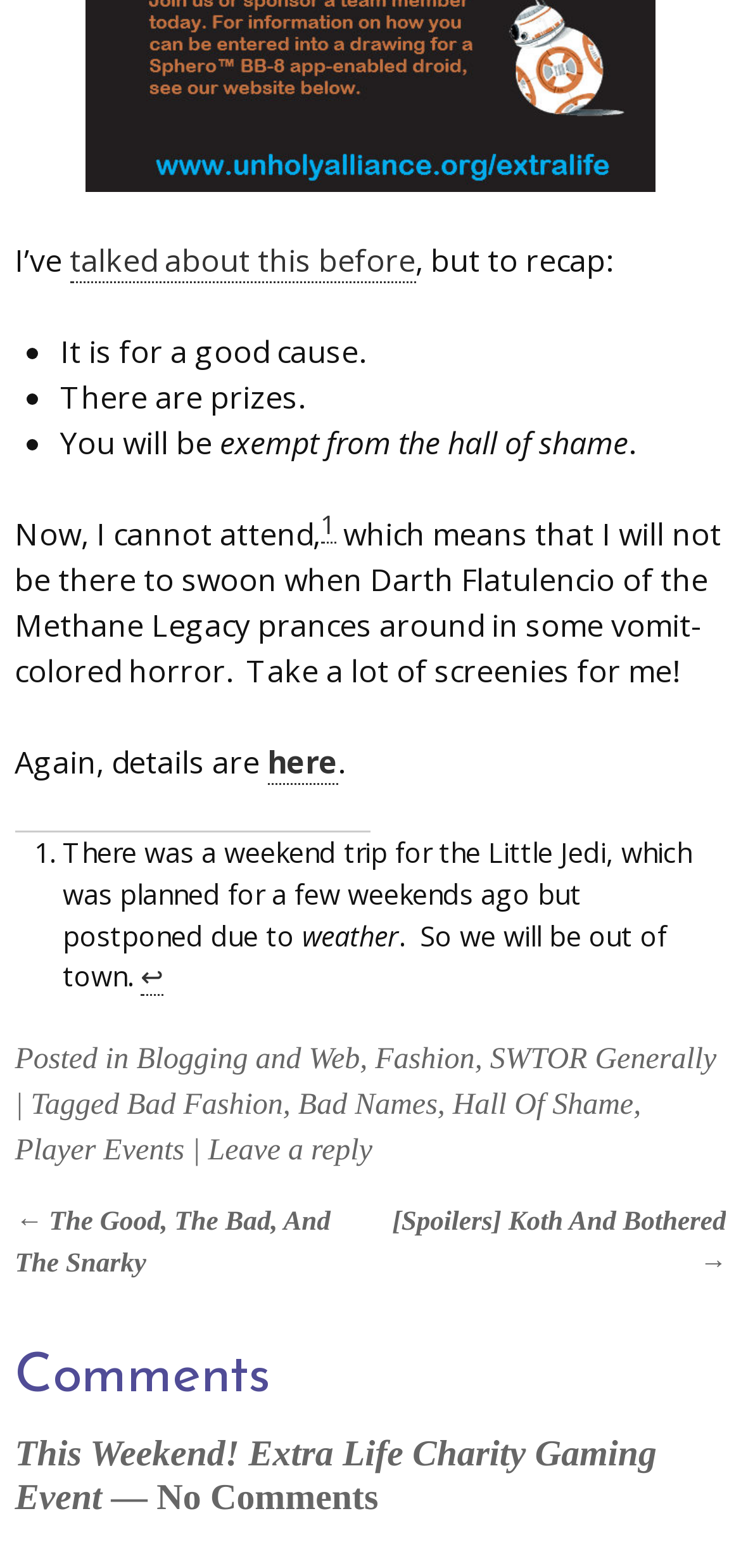Identify the bounding box coordinates for the region to click in order to carry out this instruction: "View the previous post". Provide the coordinates using four float numbers between 0 and 1, formatted as [left, top, right, bottom].

[0.02, 0.77, 0.446, 0.816]